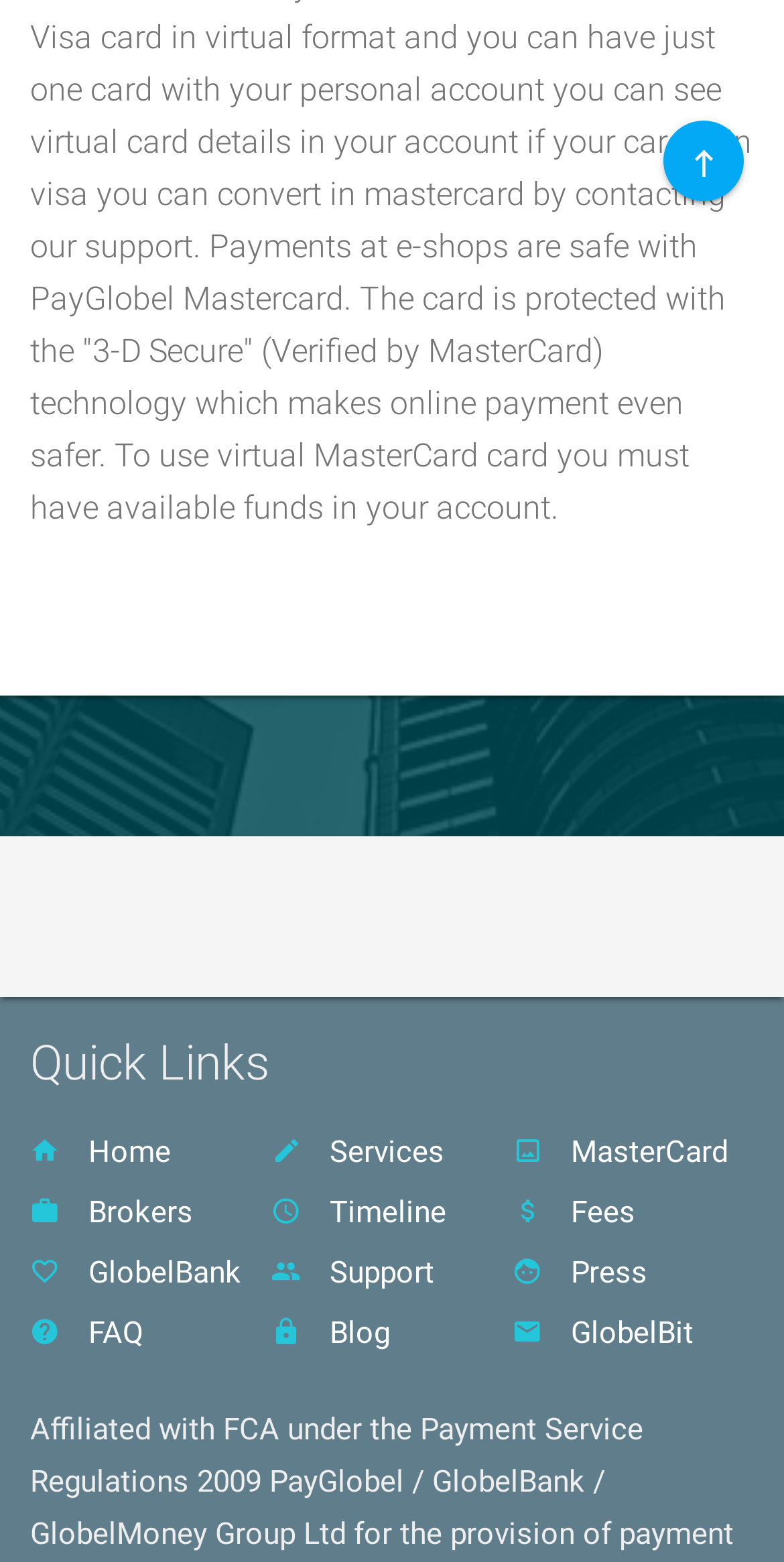What is the last link in the Quick Links section?
From the image, respond with a single word or phrase.

GlobelBit